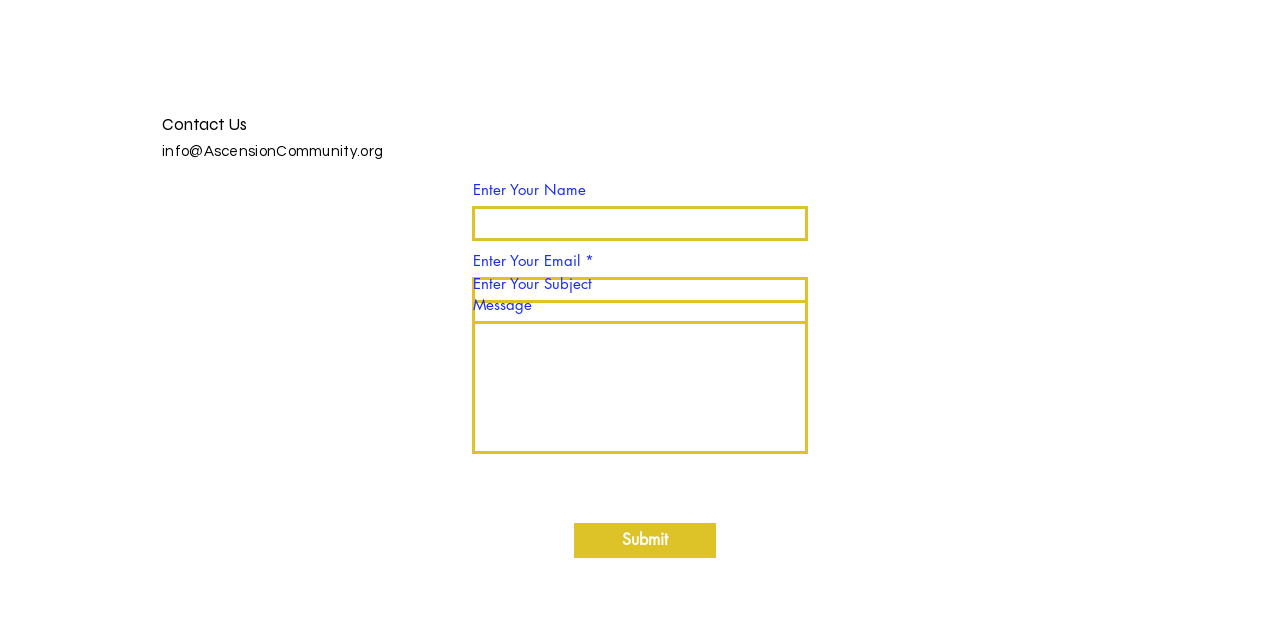How many input fields are there in the form?
Examine the image and provide an in-depth answer to the question.

I counted the input fields by looking at the textbox elements with the texts 'Enter Your Name', 'Enter Your Email', 'Enter Your Subject', and 'Message'.